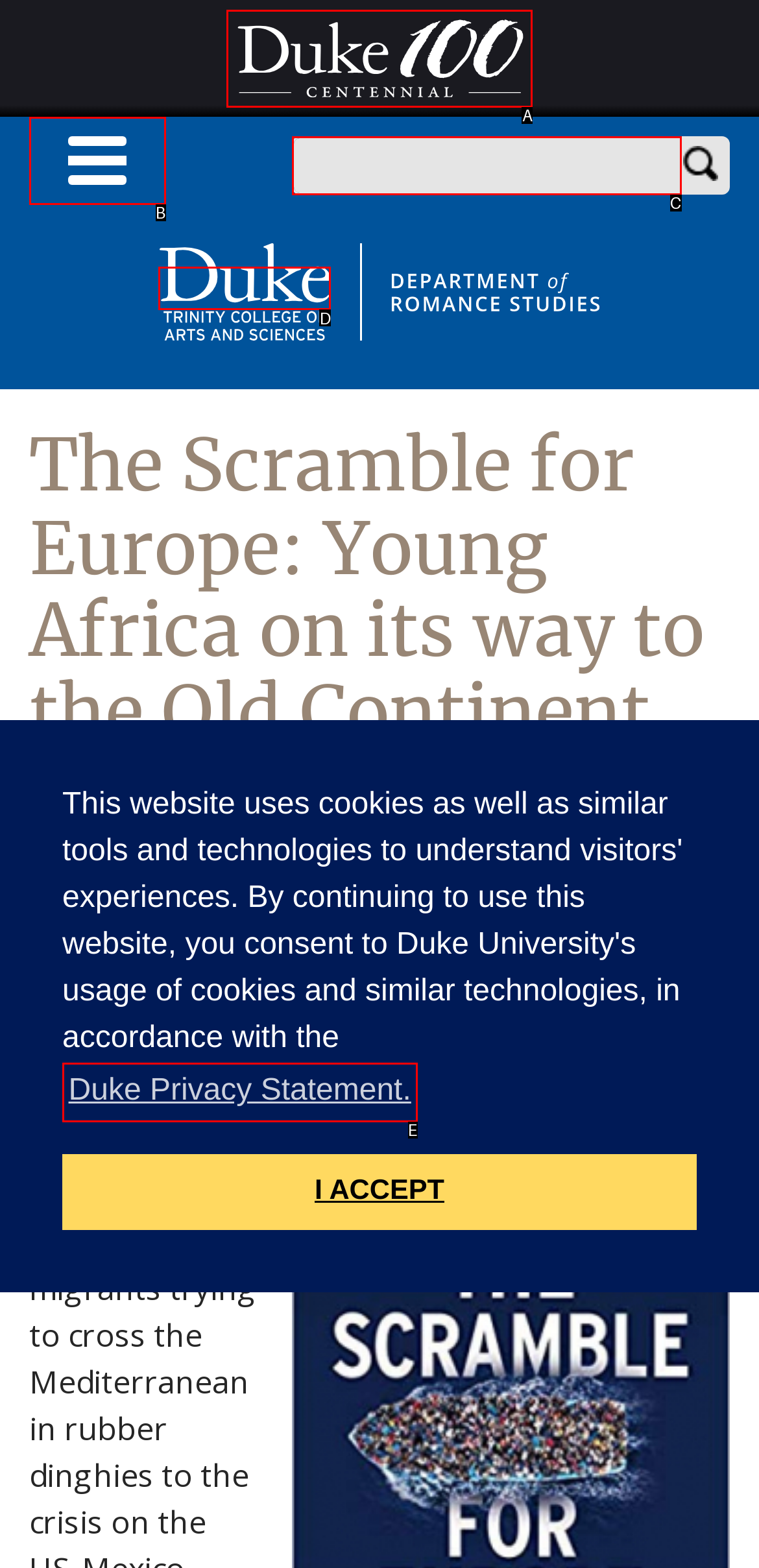Tell me which one HTML element best matches the description: parent_node: Enter your keywords name="keys" Answer with the option's letter from the given choices directly.

C